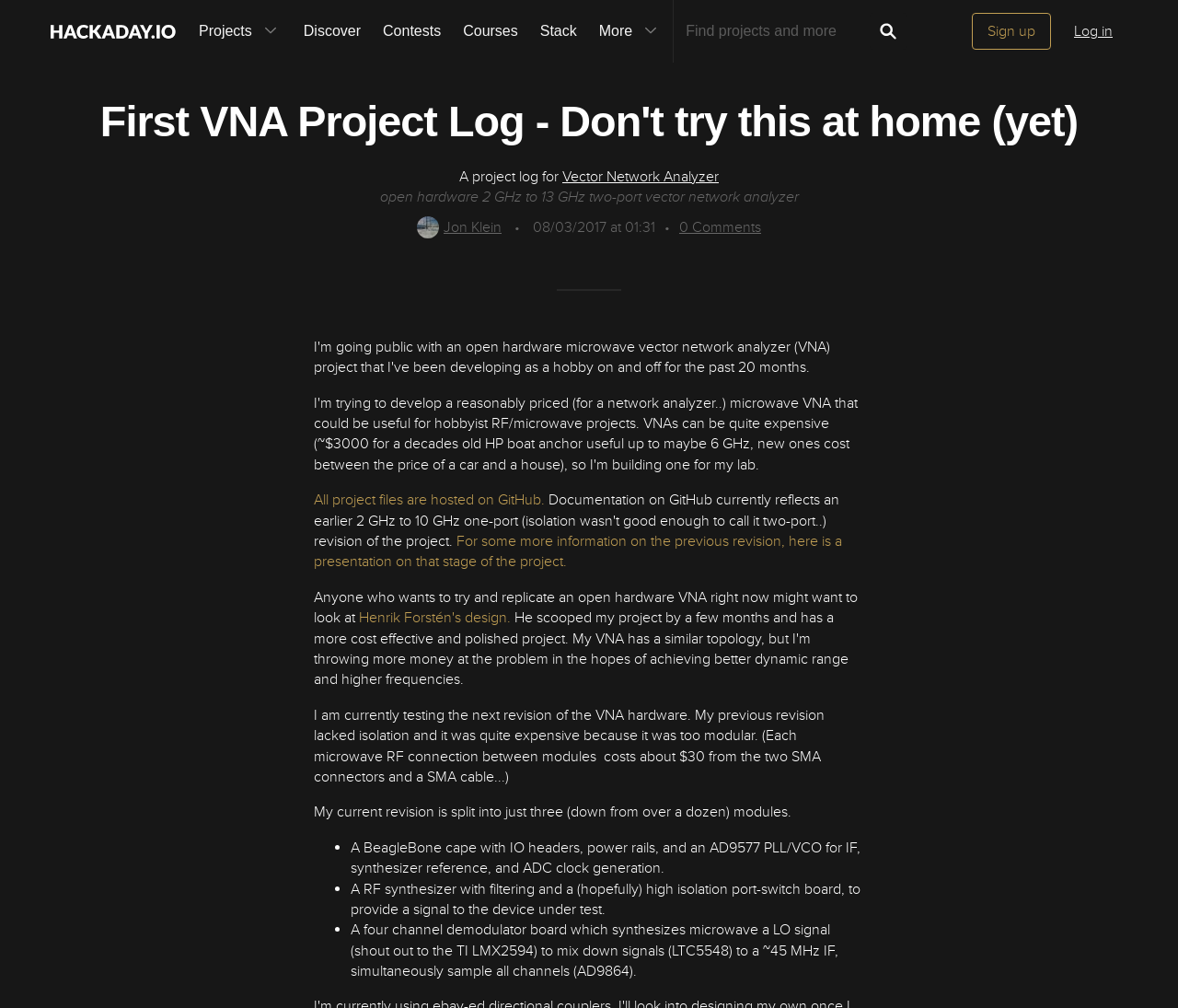What is the frequency range of the vector network analyzer?
Based on the image, answer the question with as much detail as possible.

I found the answer by reading the text 'open hardware 2 GHz to 13 GHz two-port vector network analyzer' which describes the project.